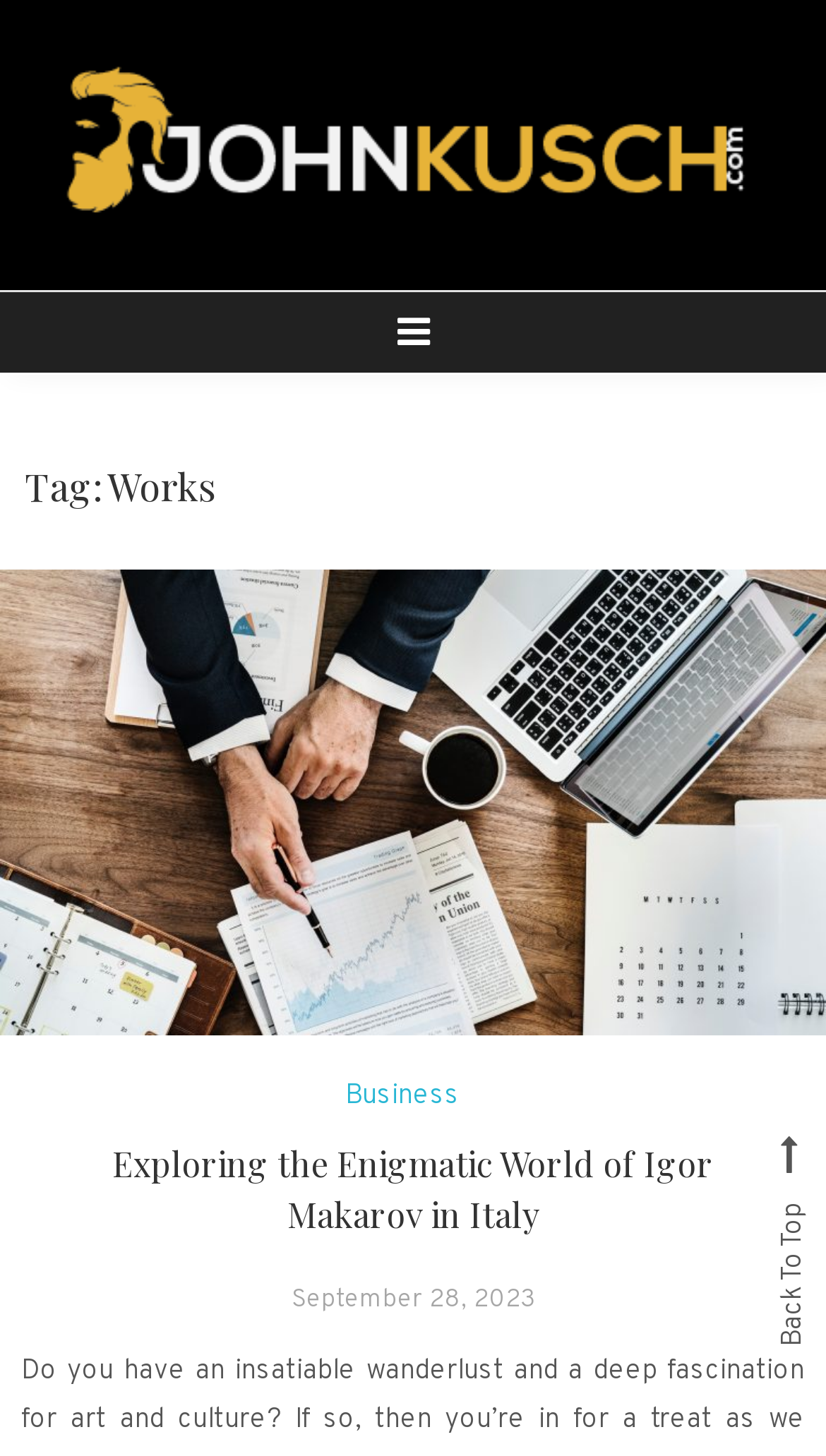Answer this question using a single word or a brief phrase:
What is the purpose of the button at the top-right corner?

To expand the primary menu